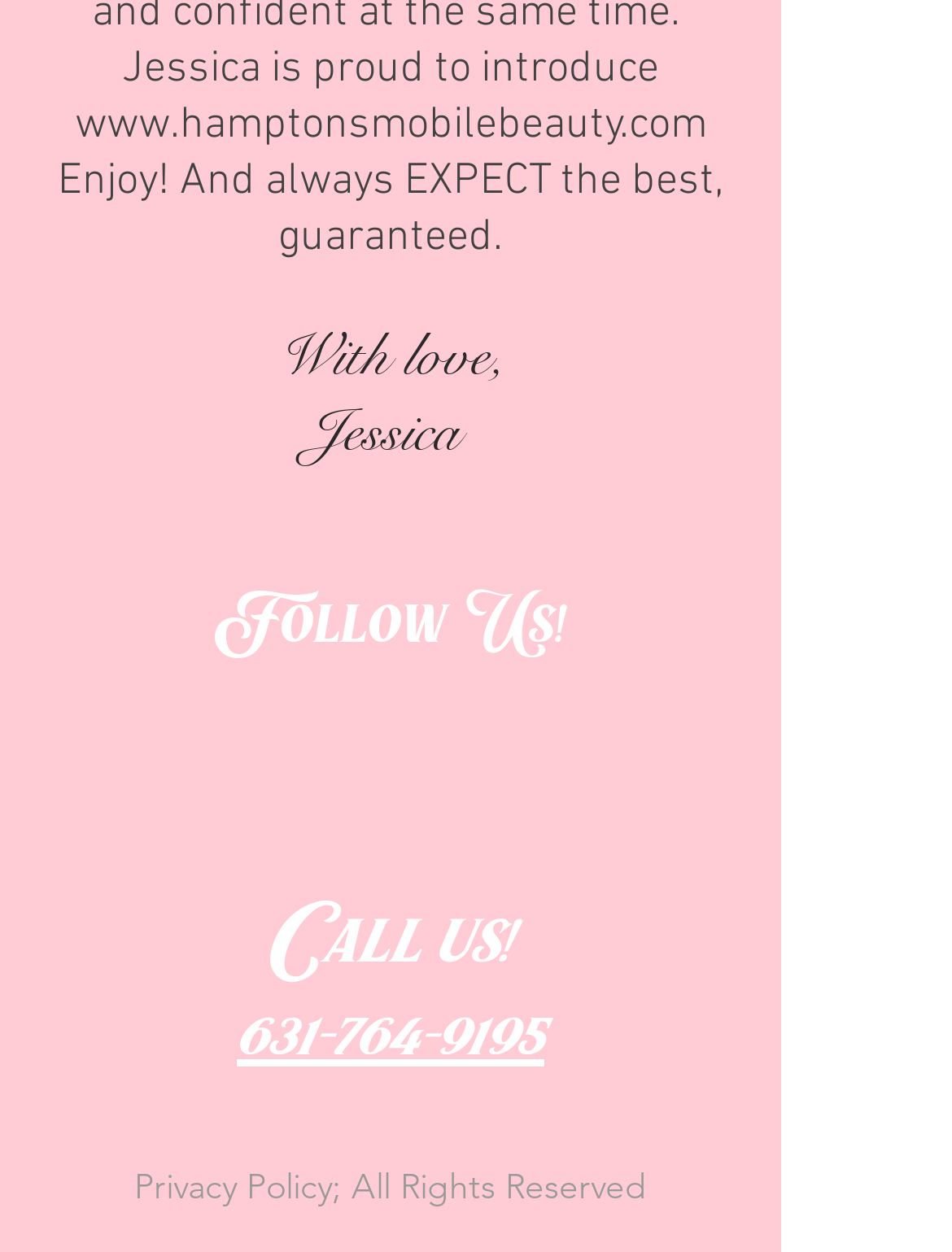What is the website of Hamptons Mobile Beauty?
Using the visual information from the image, give a one-word or short-phrase answer.

www.hamptonsmobilebeauty.com